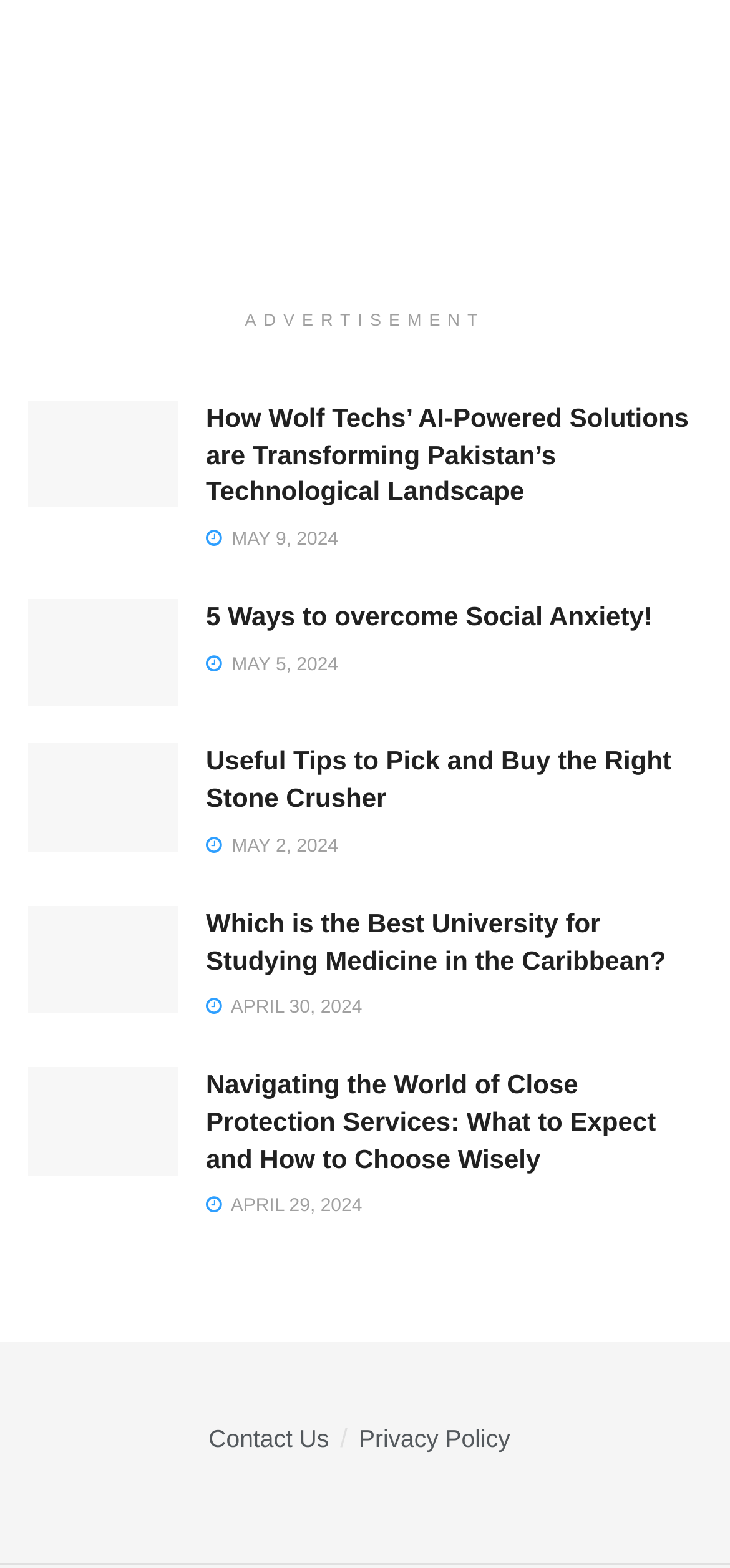Please determine the bounding box coordinates of the element's region to click for the following instruction: "Read the 'Protection' article".

[0.038, 0.681, 0.244, 0.749]